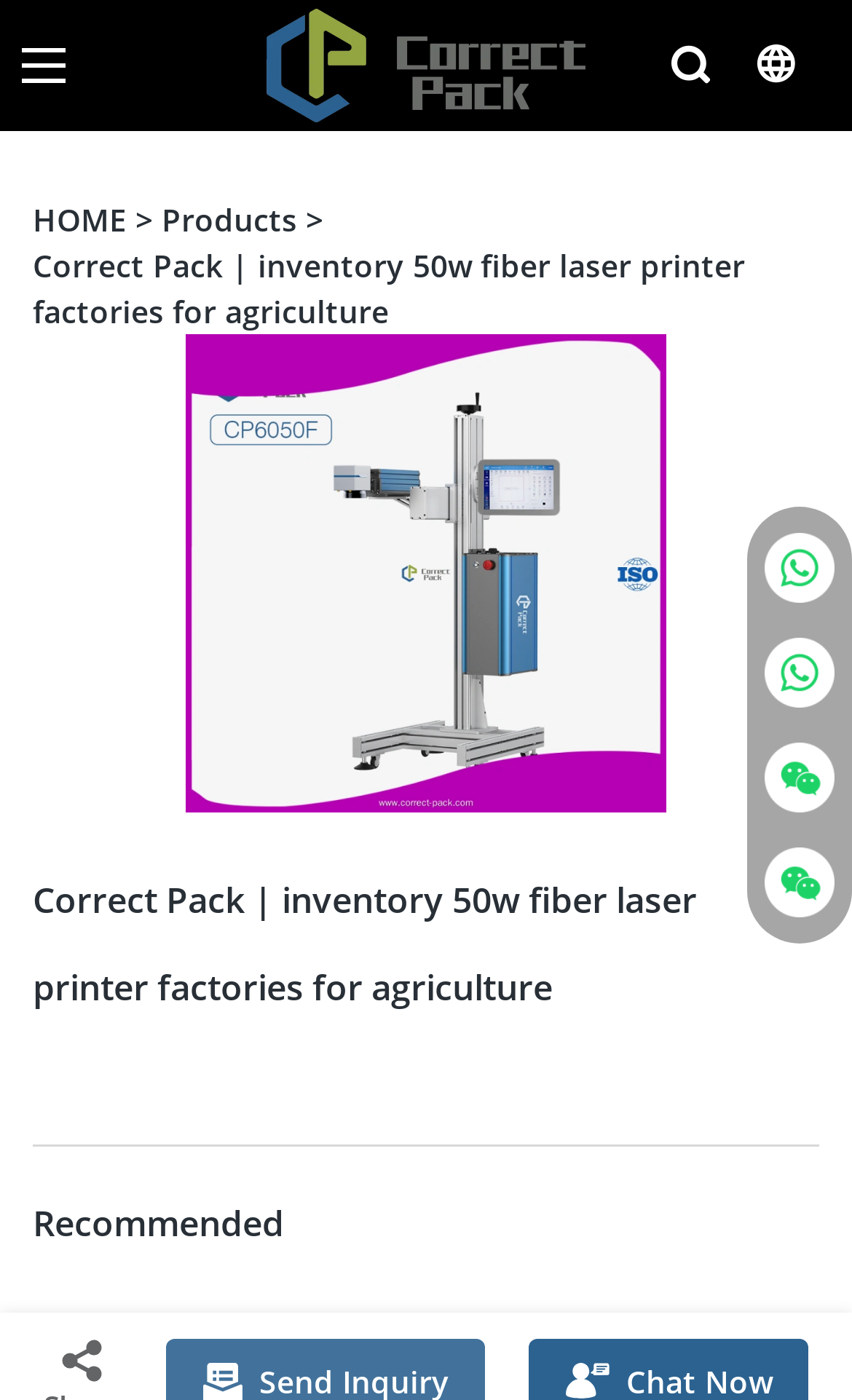Indicate the bounding box coordinates of the element that needs to be clicked to satisfy the following instruction: "Read the 'Recommended' heading". The coordinates should be four float numbers between 0 and 1, i.e., [left, top, right, bottom].

[0.038, 0.835, 0.705, 0.913]